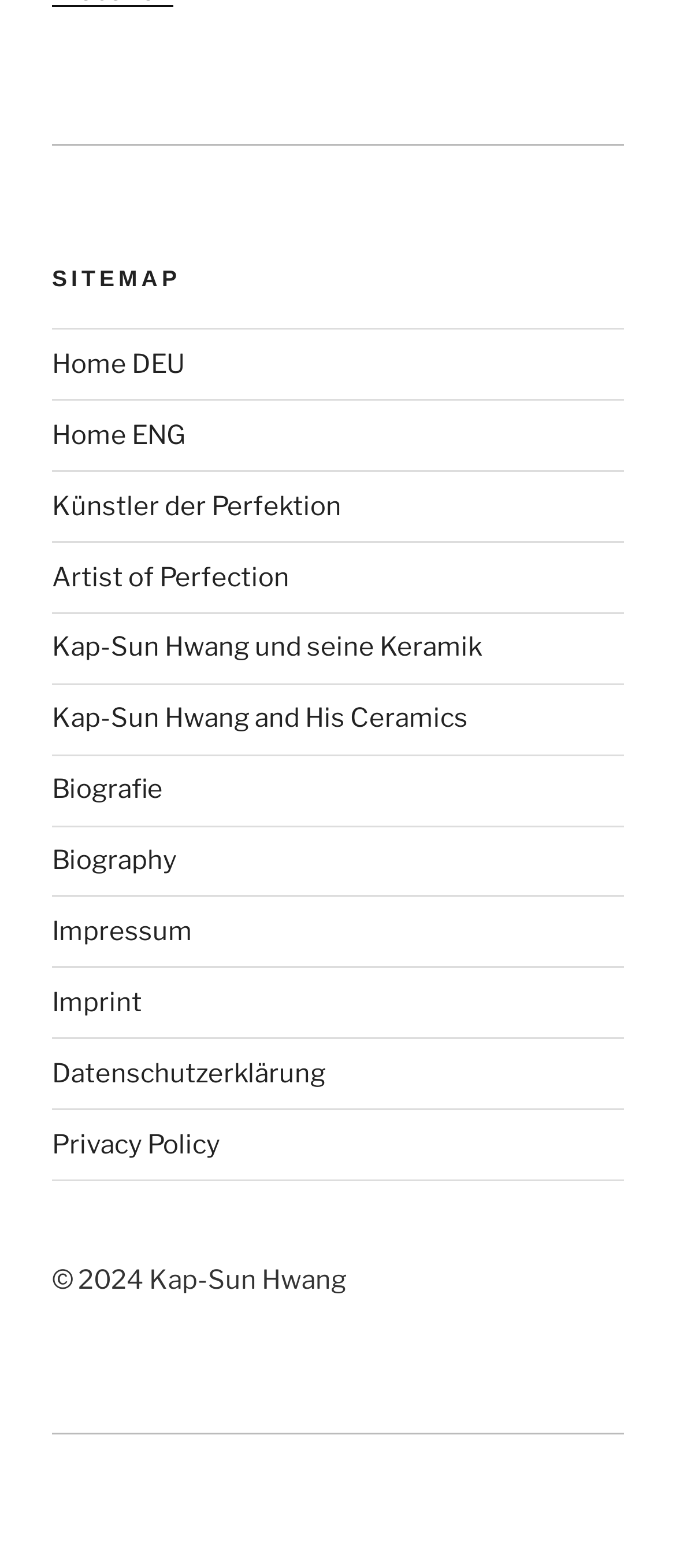Find the bounding box of the UI element described as follows: "Home DEU".

[0.077, 0.222, 0.274, 0.242]